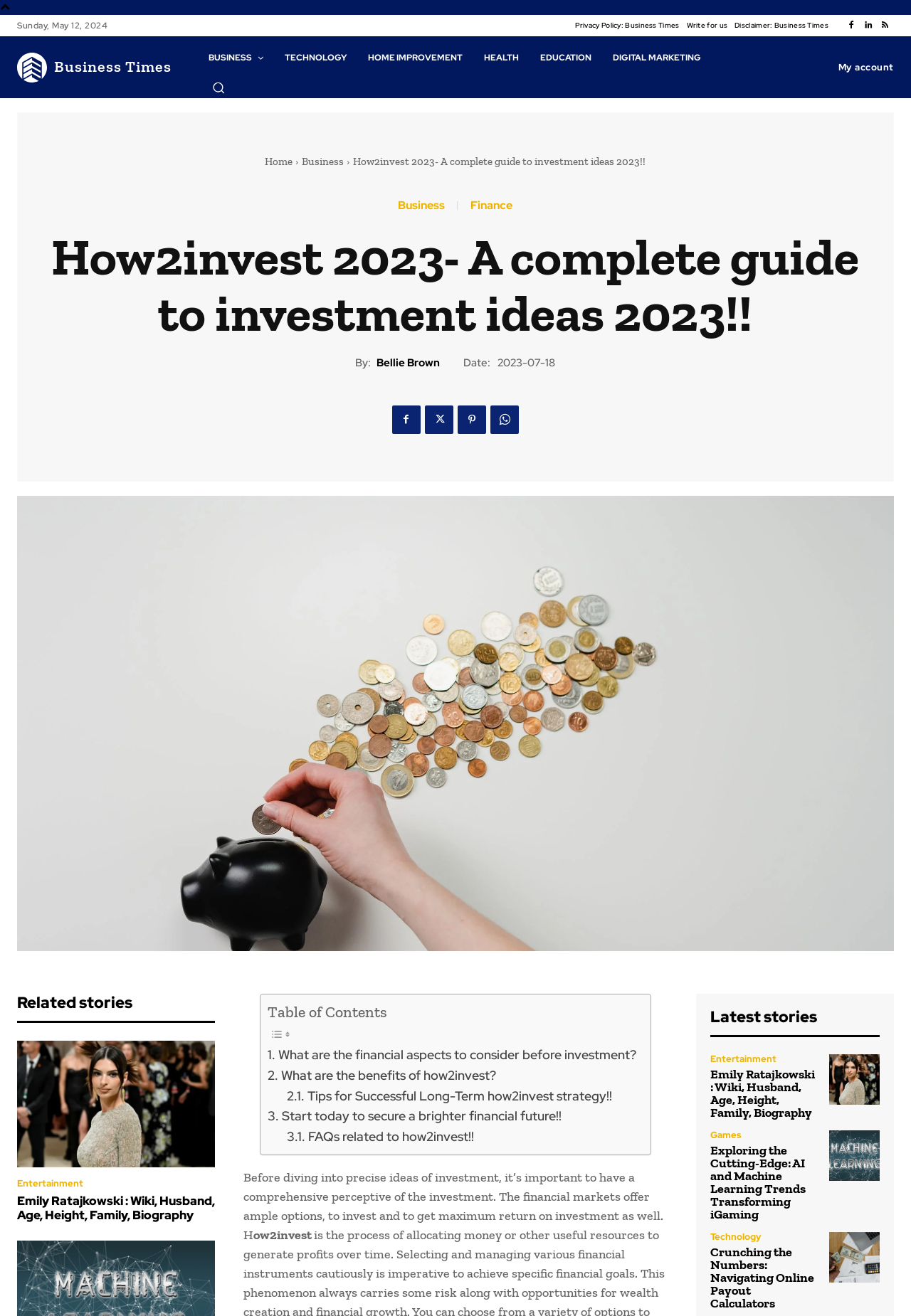Please determine the bounding box coordinates of the section I need to click to accomplish this instruction: "Click on the 'Write for us' link".

[0.754, 0.011, 0.799, 0.028]